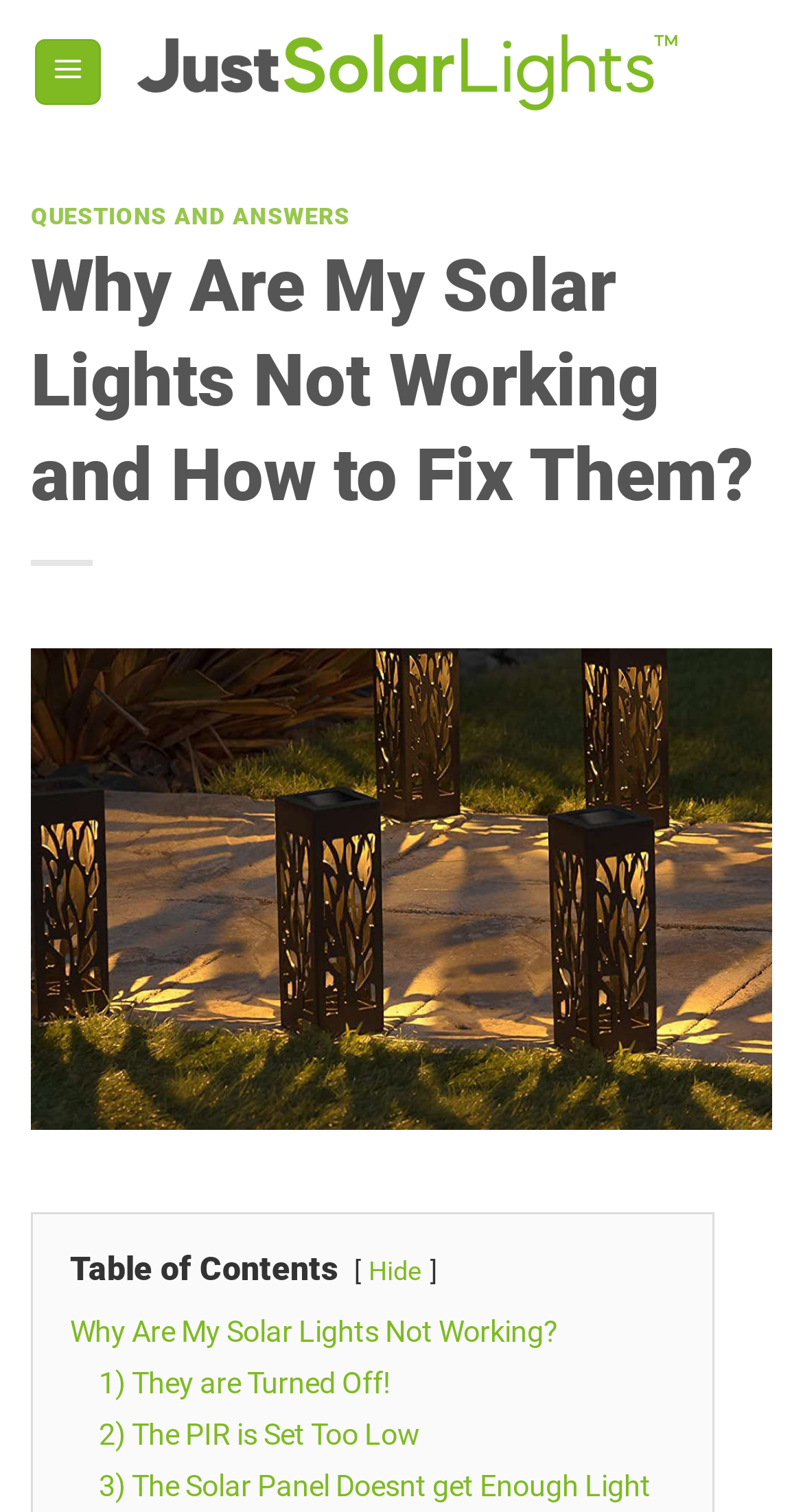Generate a thorough explanation of the webpage's elements.

The webpage is about troubleshooting and fixing issues with solar lights. At the top-left corner, there is a link to "Skip to content". Next to it, on the top-center, is the website's logo, "Just Solar Lights", which is an image with a link. On the top-right corner, there is a "Menu" link that expands to a dropdown menu.

The main content of the webpage is divided into sections. The first section has a heading "QUESTIONS AND ANSWERS" and a link with the same text. Below it, there is a heading "Why Are My Solar Lights Not Working and How to Fix Them?" with a link and an image. The image is quite large, taking up most of the width of the page.

Further down, there is a "Table of Contents" section with links to different parts of the article. The links are numbered, starting from "1) They are Turned Off!" and going up to "3) The Solar Panel Doesn't get Enough Light". These links are arranged vertically, one below the other, on the left side of the page.

There is also a "Hide" link on the right side of the "Table of Contents" section, which is likely used to collapse or expand the section.